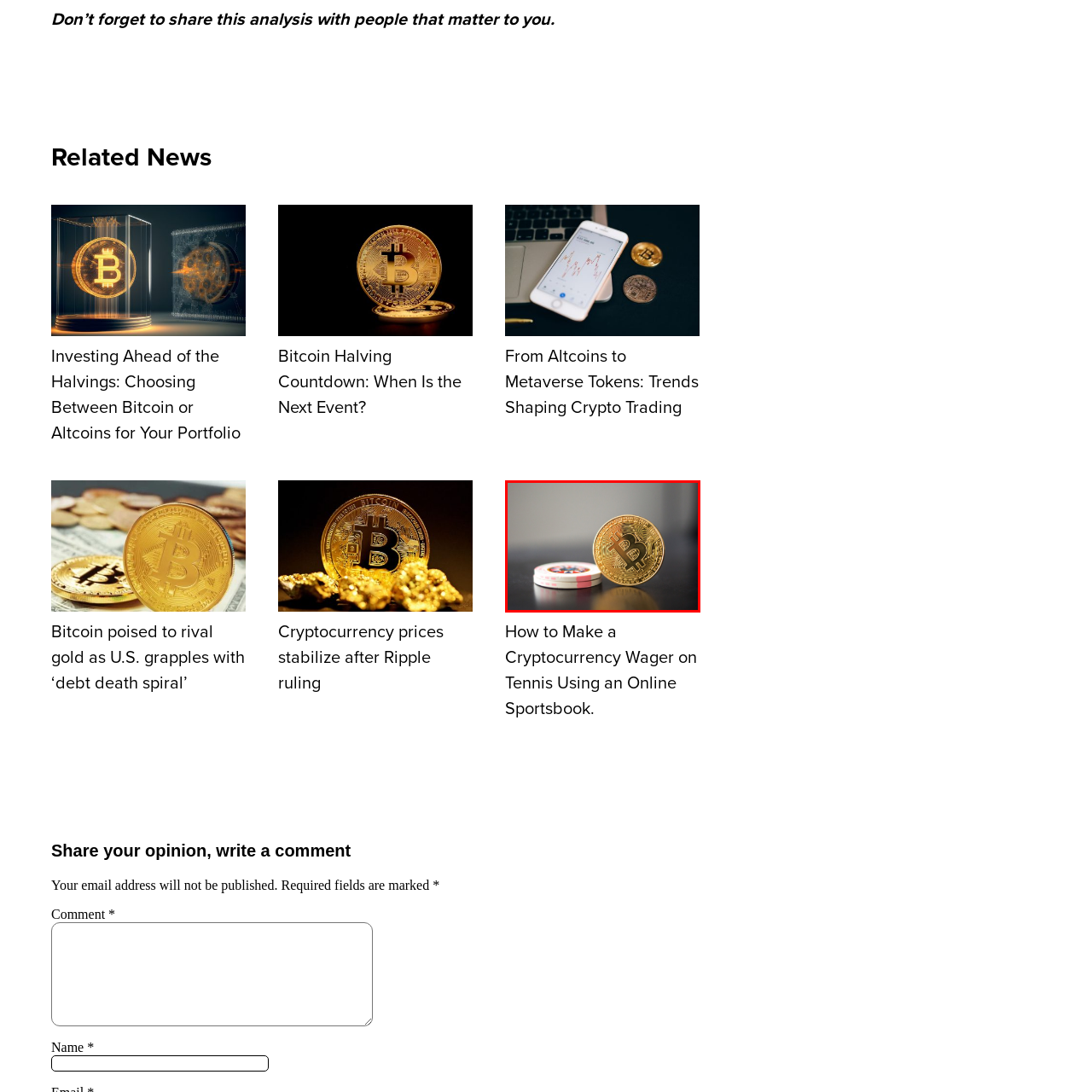Examine the content inside the red boundary in the image and give a detailed response to the following query: What is the purpose of the blurred background?

The blurred background is used to create a dynamic and thought-provoking visual narrative, and it emphasizes the focus on the financial symbols, which are the gold Bitcoin coin and the casino chip, in the foreground.